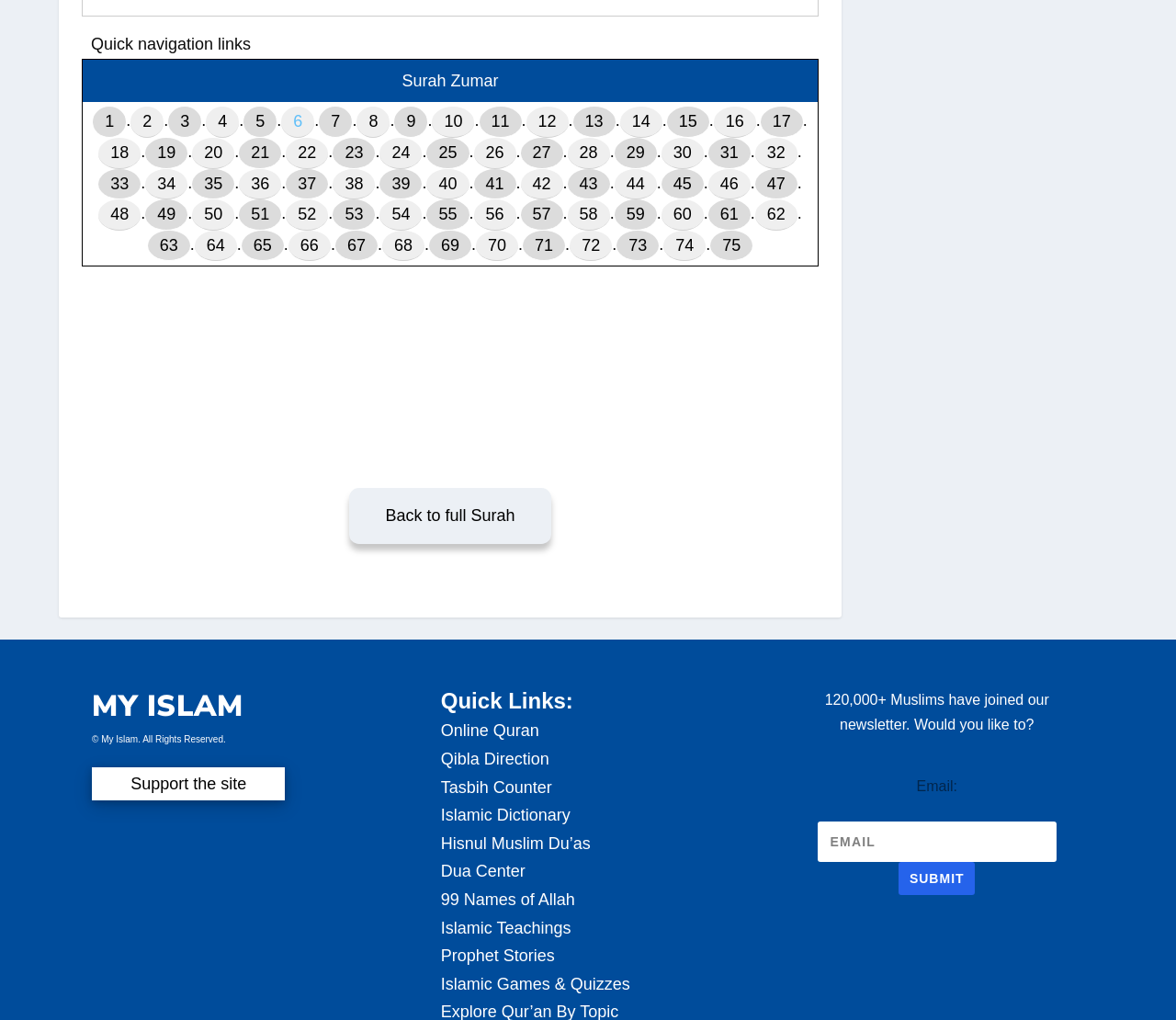Locate the UI element described by Islamic Dictionary in the provided webpage screenshot. Return the bounding box coordinates in the format (top-left x, top-left y, bottom-right x, bottom-right y), ensuring all values are between 0 and 1.

[0.375, 0.79, 0.485, 0.808]